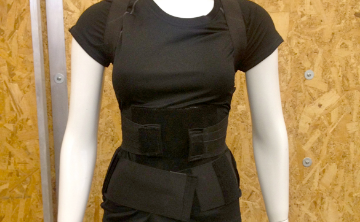What is the color of the garment?
Based on the image, provide your answer in one word or phrase.

Black